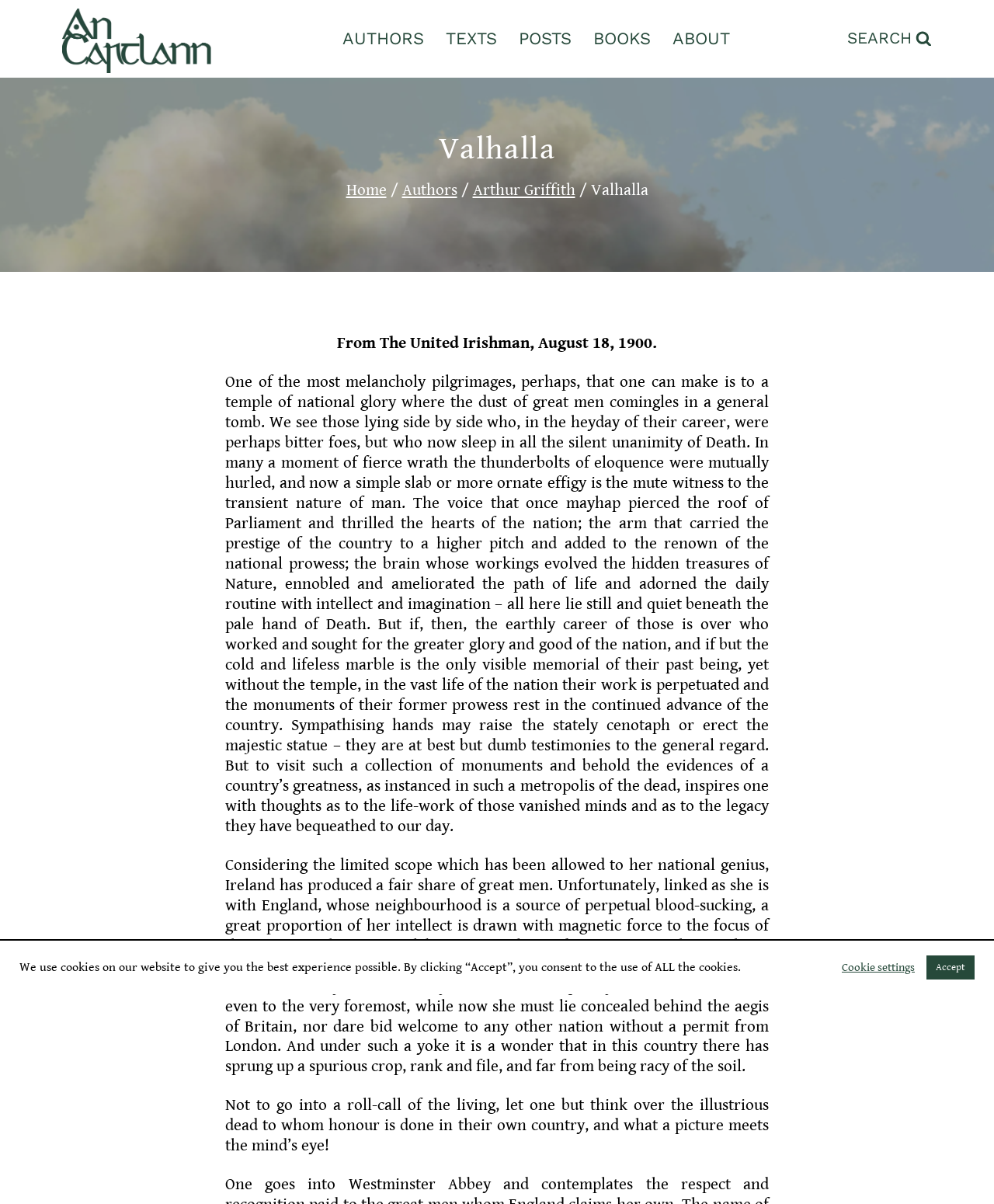Identify the bounding box coordinates of the region that needs to be clicked to carry out this instruction: "Click the 'ABOUT' link". Provide these coordinates as four float numbers ranging from 0 to 1, i.e., [left, top, right, bottom].

[0.666, 0.022, 0.745, 0.042]